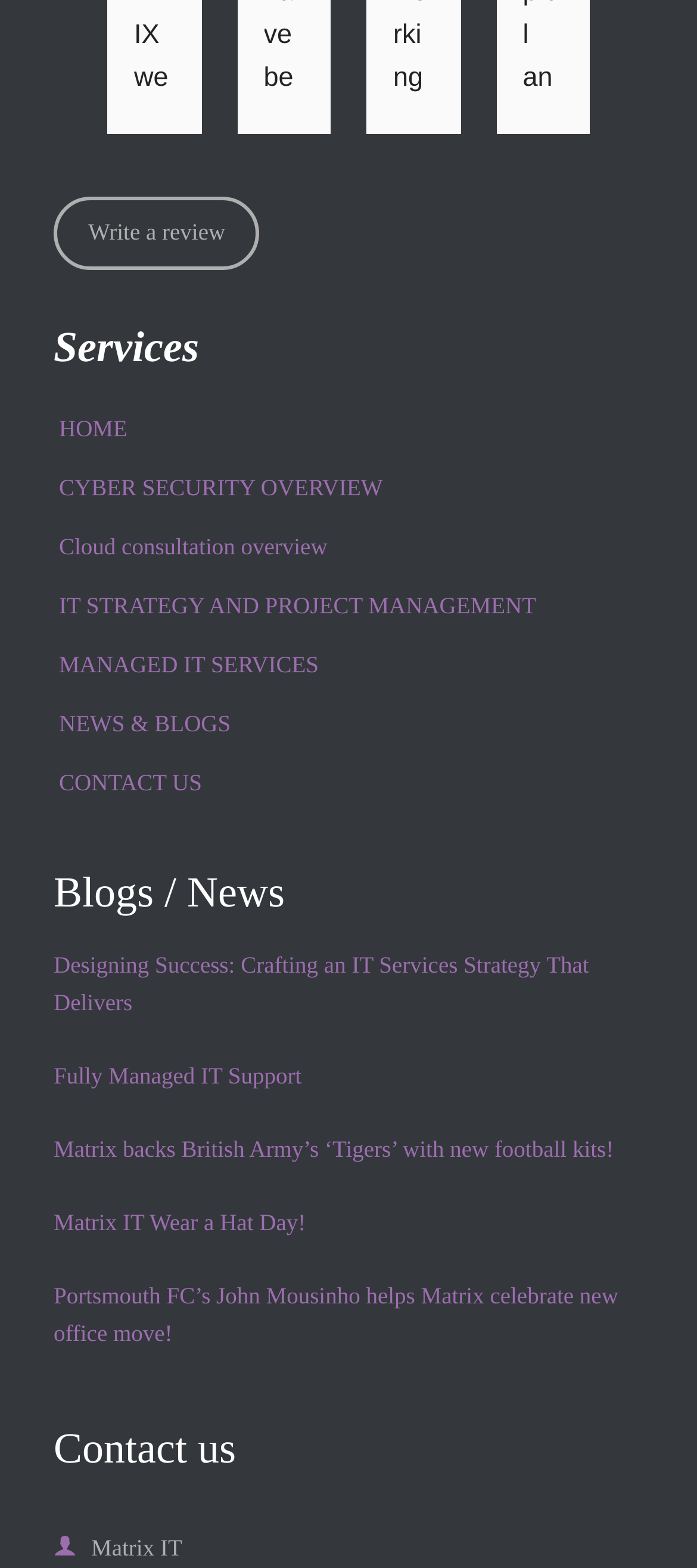Answer succinctly with a single word or phrase:
What is the icon next to the 'Contact us' heading?

ue10a